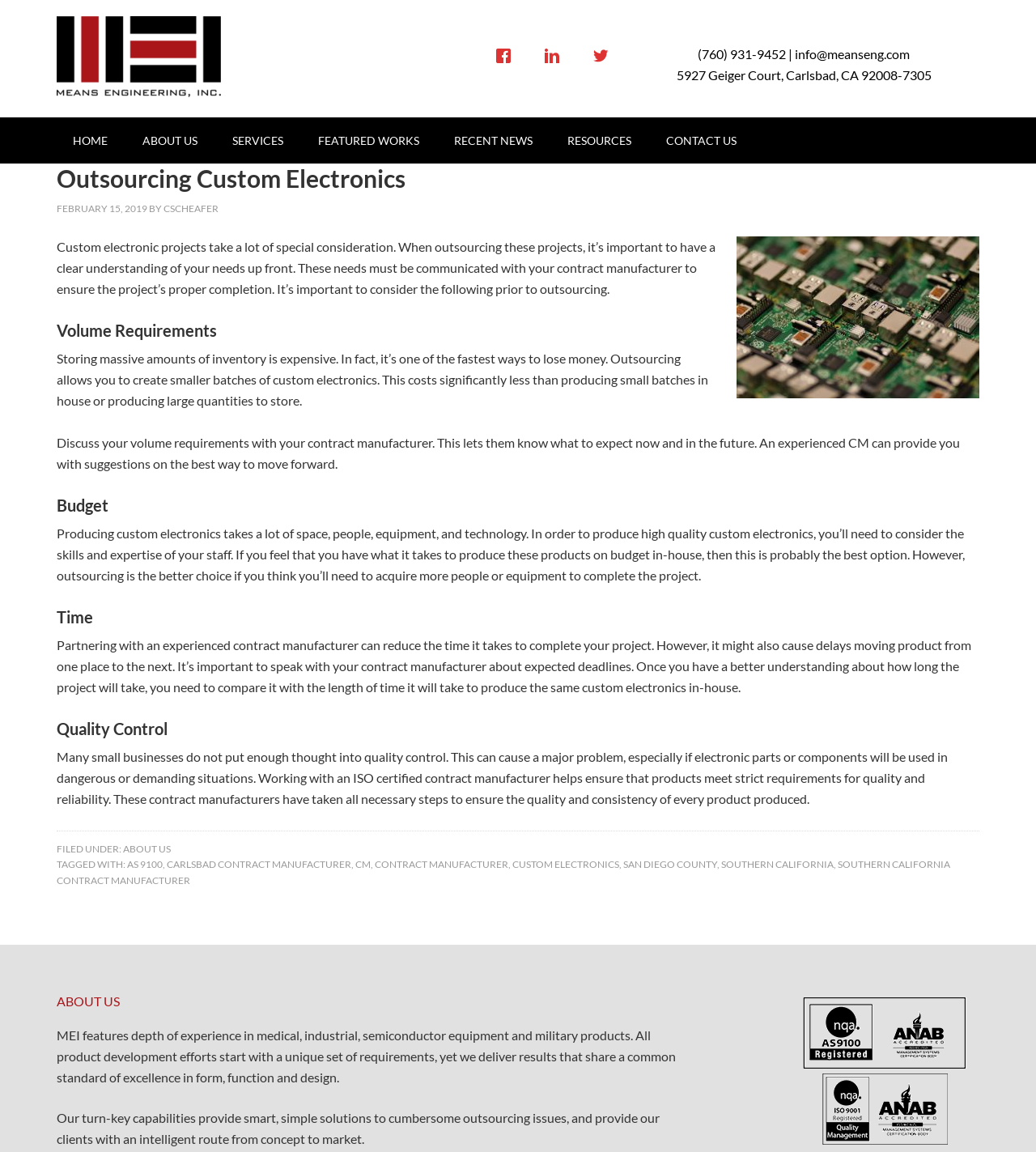Can you determine the bounding box coordinates of the area that needs to be clicked to fulfill the following instruction: "Visit the 'ABOUT US' page"?

None